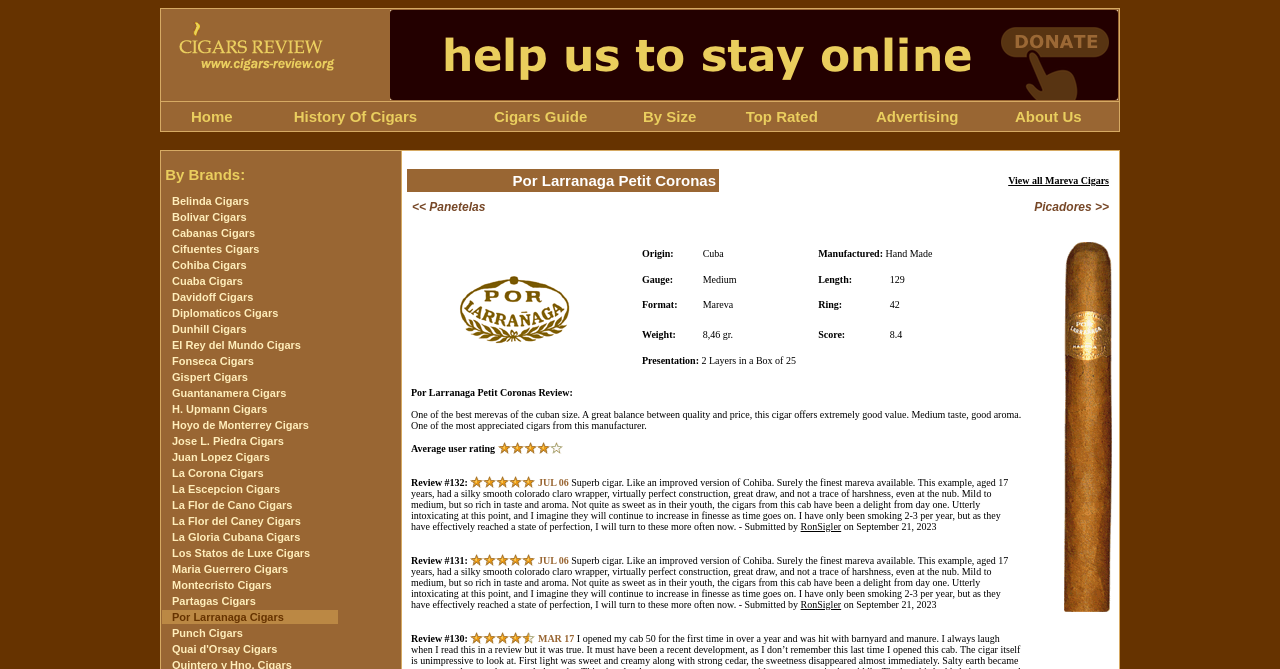What is the second link in the top navigation menu?
Refer to the image and give a detailed answer to the query.

I looked at the top navigation menu and found that the second link is History Of Cigars, which is located next to the Home link.